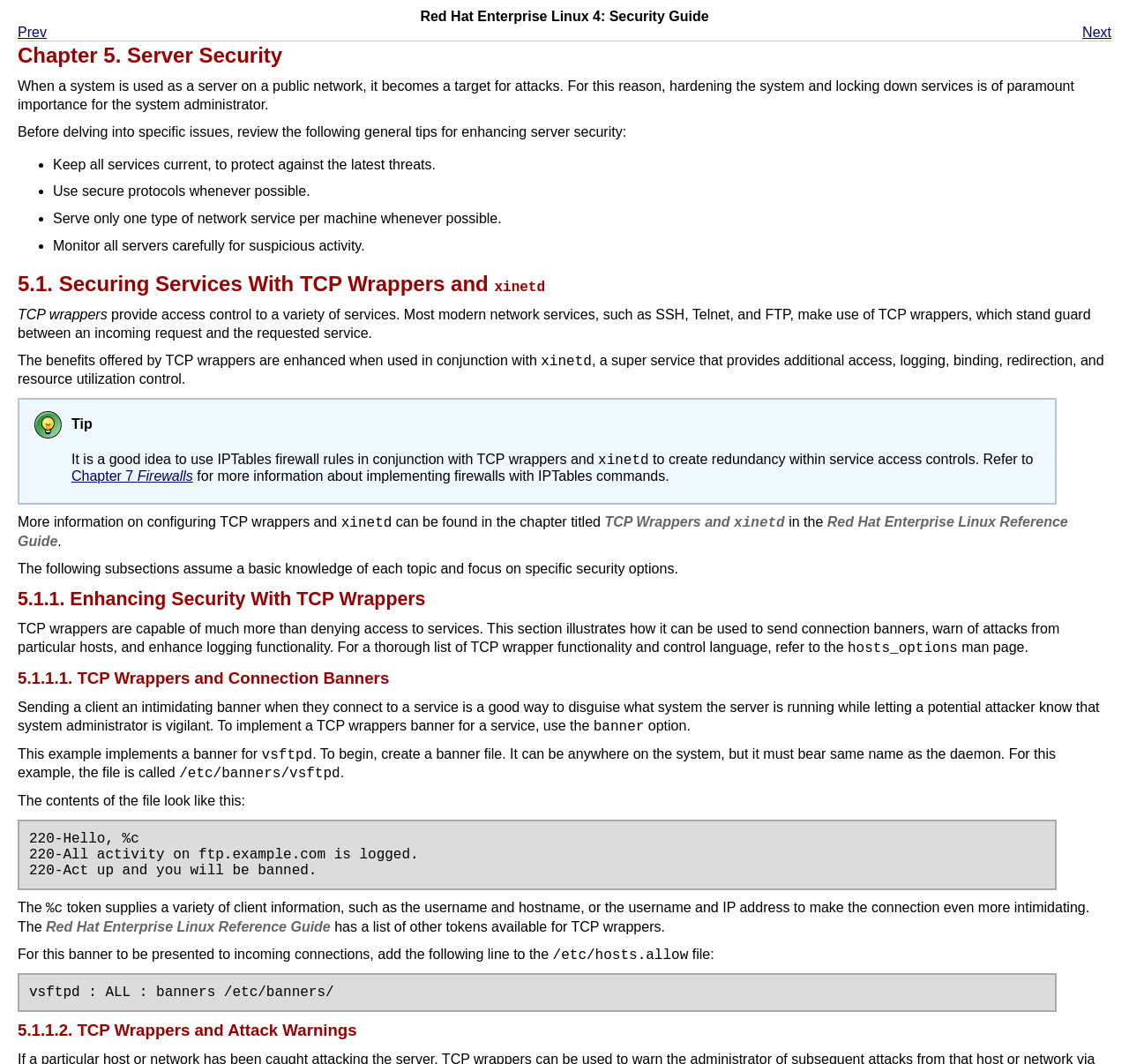For the following element description, predict the bounding box coordinates in the format (top-left x, top-left y, bottom-right x, bottom-right y). All values should be floating point numbers between 0 and 1. Description: Next

[0.959, 0.023, 0.984, 0.037]